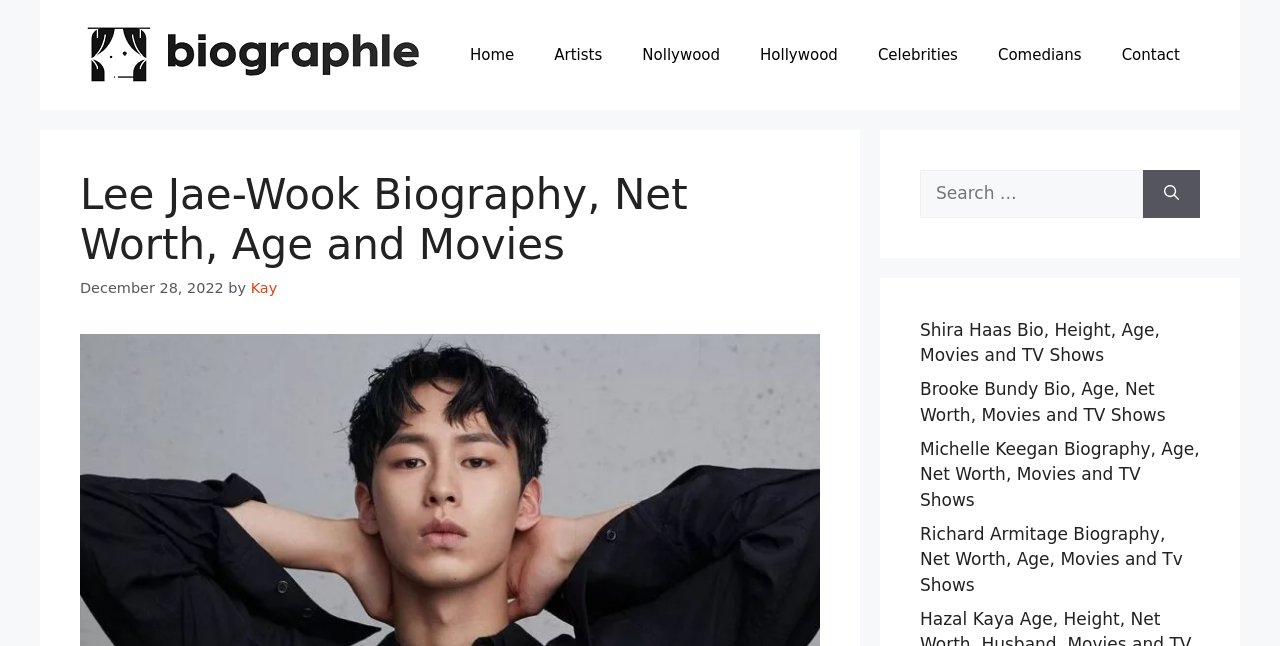Identify the bounding box coordinates of the area you need to click to perform the following instruction: "Visit the home page".

[0.352, 0.039, 0.417, 0.132]